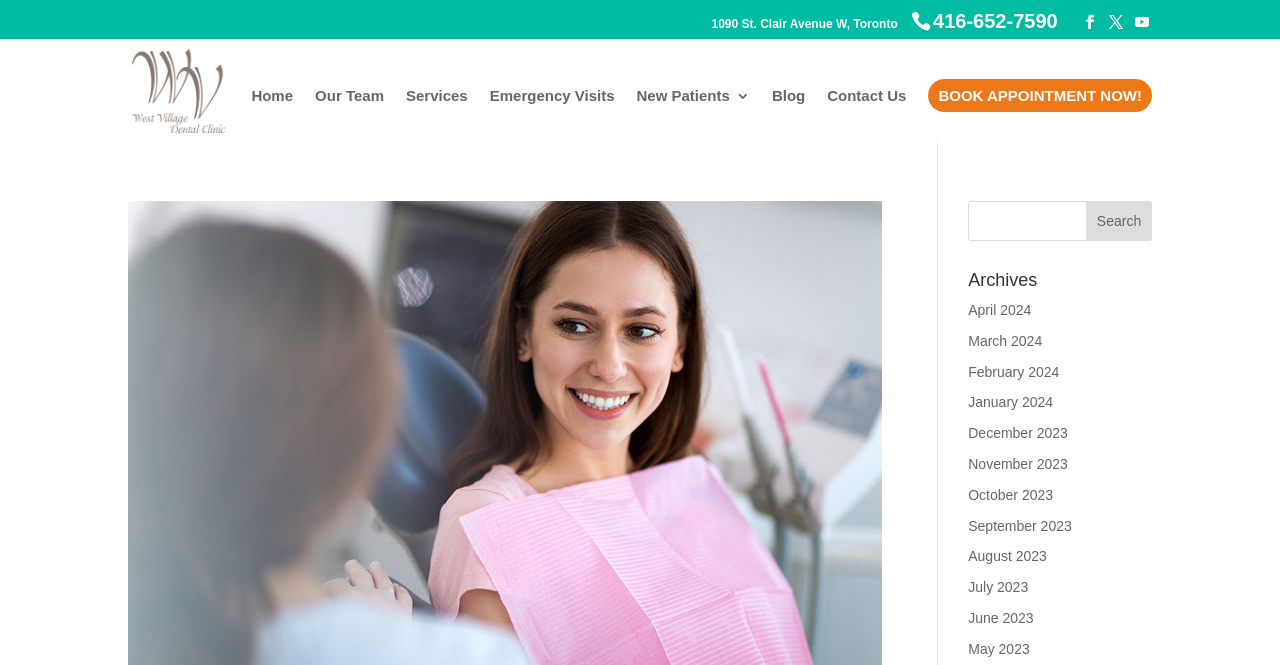Offer an in-depth caption of the entire webpage.

The webpage appears to be the archives page of a dental clinic, West Village Dental Clinic, located at 1090 St. Clair Avenue W, Toronto. The clinic's contact information, including phone number and social media links, is displayed at the top right corner of the page.

Below the contact information, there is a logo of the clinic, which is an image linked to the clinic's homepage. The main navigation menu is situated below the logo, featuring links to various pages such as Home, Our Team, Services, Emergency Visits, New Patients, Blog, Contact Us, and BOOK APPOINTMENT NOW!.

On the right side of the page, there is a search bar with a textbox and a Search button. Below the search bar, there is a heading "Archives" followed by a list of links to monthly archives, ranging from April 2024 to May 2023.

The overall structure of the page is organized, with clear headings and concise text, making it easy to navigate and find information about the dental clinic and its services.